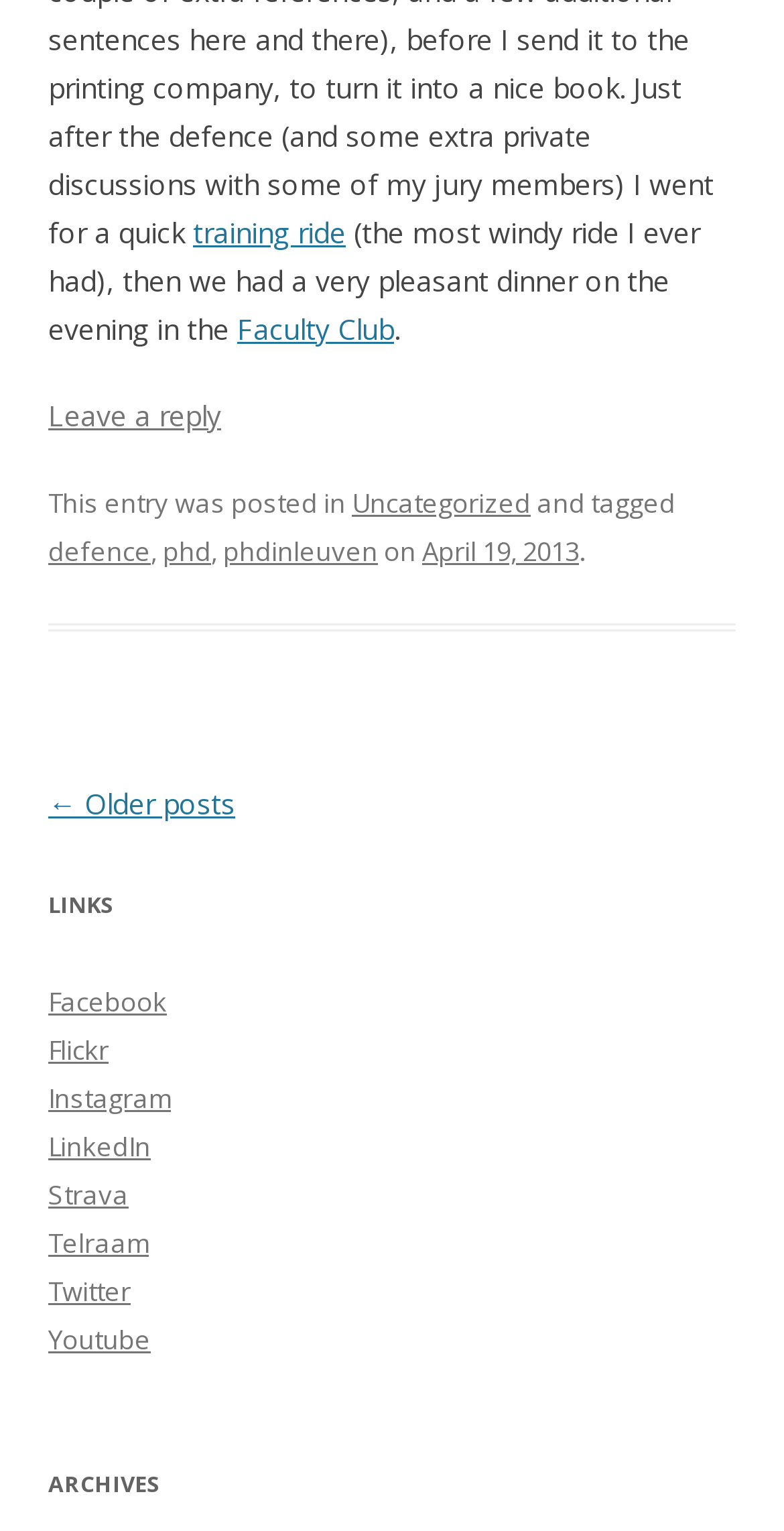Based on the image, provide a detailed response to the question:
What is the date of the blog post?

I found the date of the blog post by looking at the link element with the OCR text 'April 19, 2013', which is likely to be the date of the blog post.